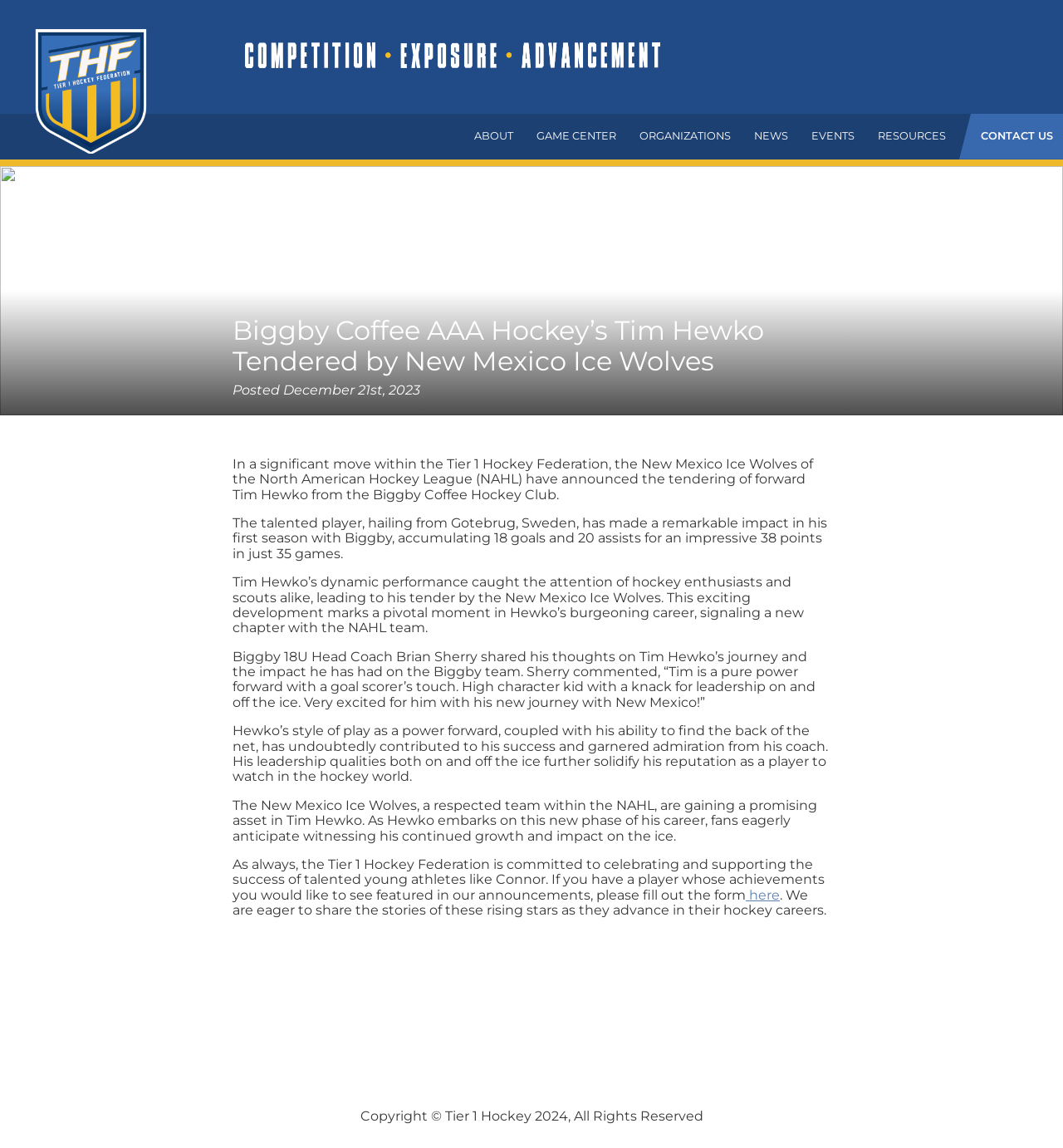Pinpoint the bounding box coordinates of the clickable area necessary to execute the following instruction: "Click here to submit a player achievement". The coordinates should be given as four float numbers between 0 and 1, namely [left, top, right, bottom].

[0.702, 0.773, 0.734, 0.786]